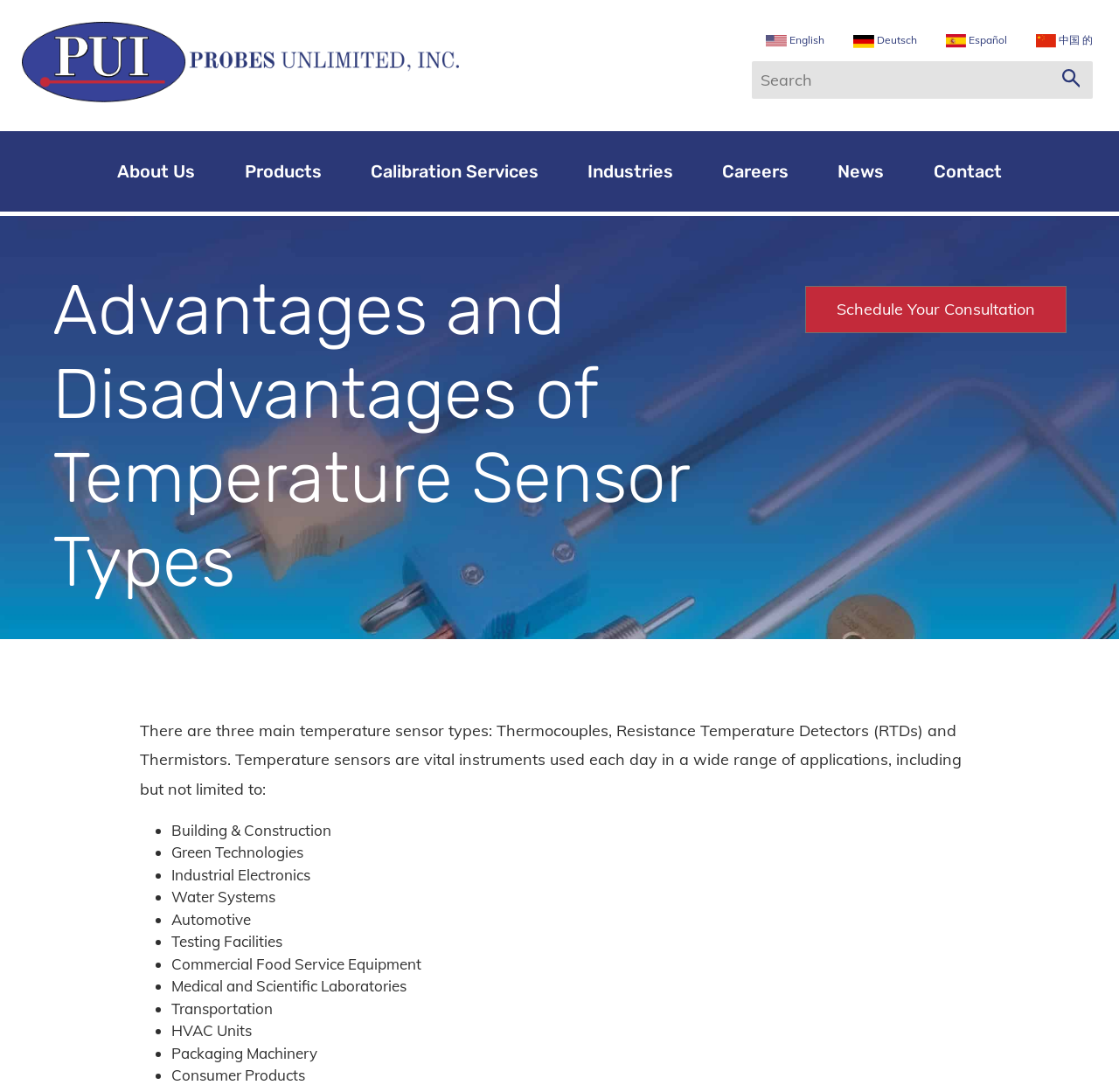Provide a short answer to the following question with just one word or phrase: What are the three main temperature sensor types?

Thermocouples, RTDs, and Thermistors